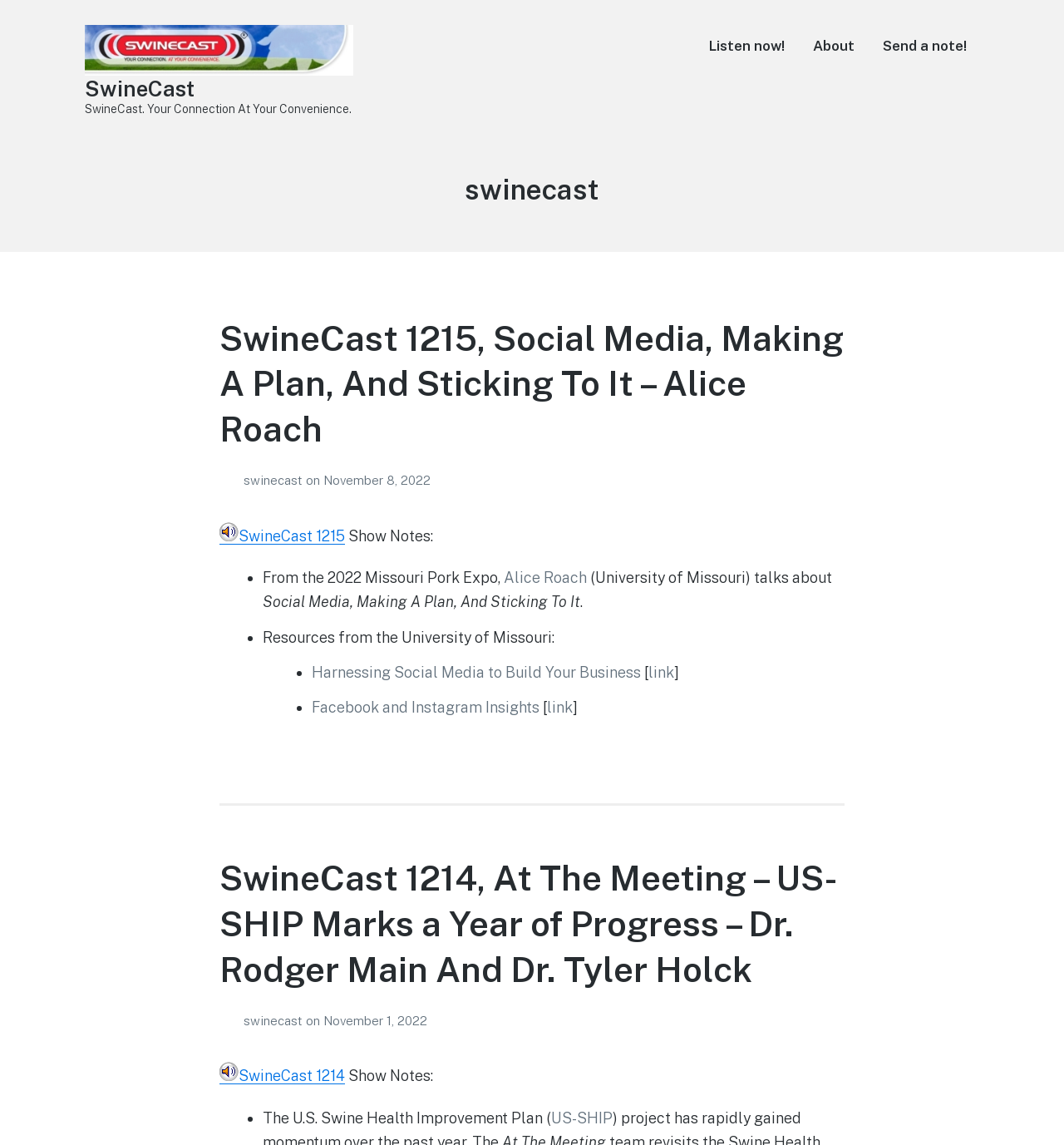Who is the author of the podcast episode 'SwineCast 1215'?
Refer to the image and give a detailed answer to the question.

The author of the podcast episode 'SwineCast 1215' can be found at the top of the article section, where it says 'Author: swinecast'.